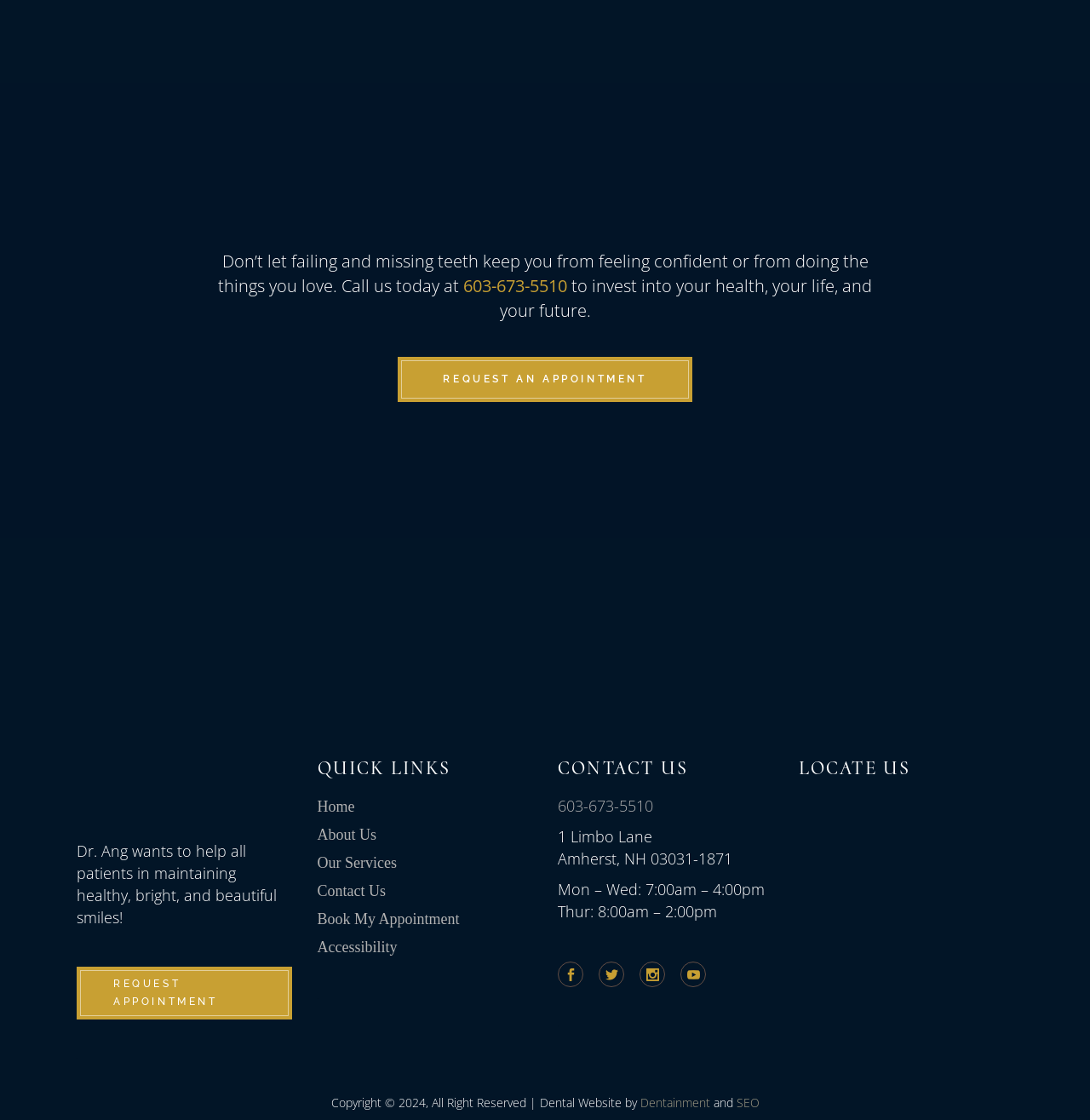Using the webpage screenshot, locate the HTML element that fits the following description and provide its bounding box: "603-673-5510".

[0.512, 0.71, 0.599, 0.729]